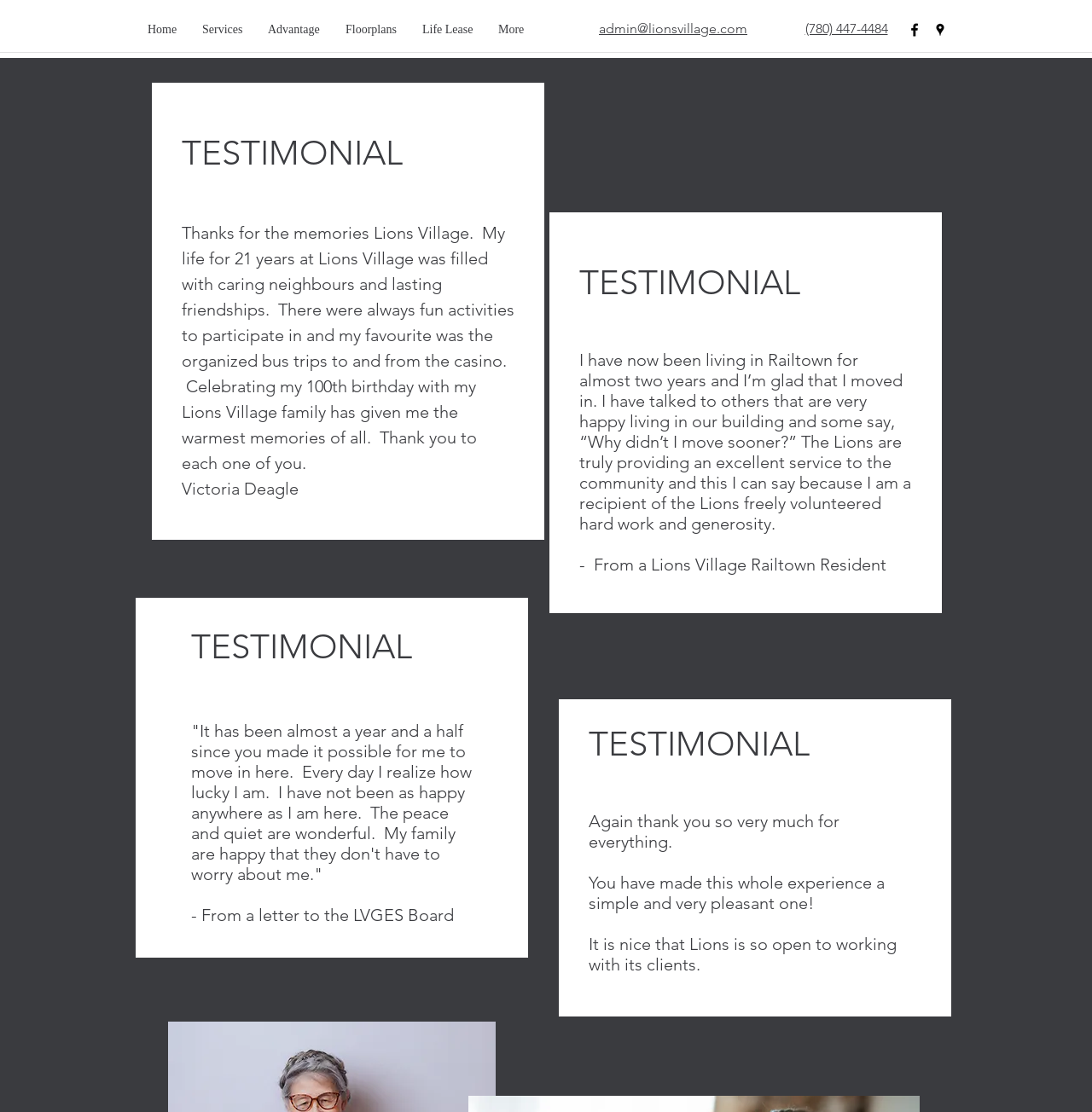Find the bounding box coordinates of the clickable area that will achieve the following instruction: "Click on Home".

[0.123, 0.015, 0.173, 0.038]